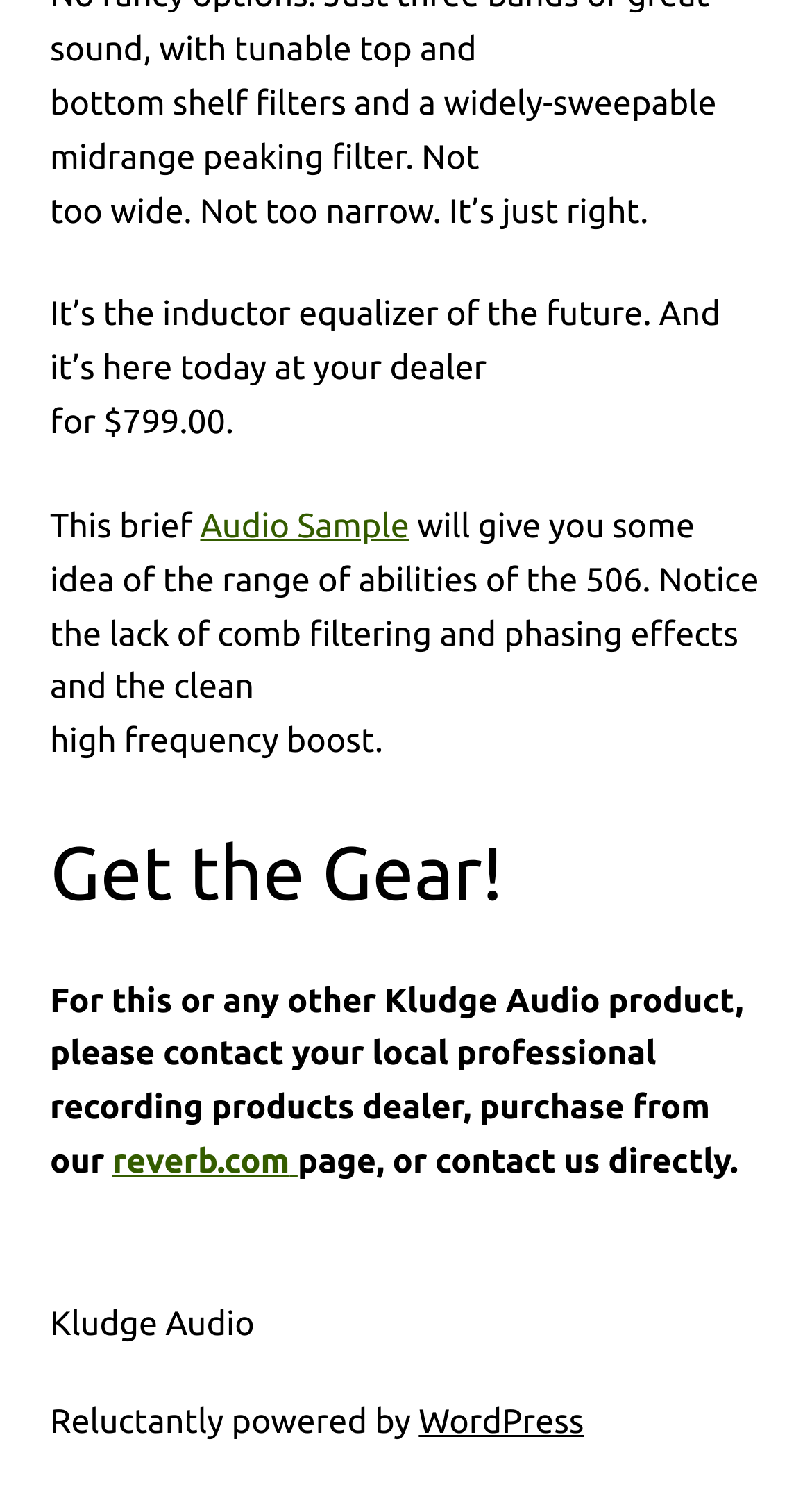What is the price of the product?
Based on the image, provide your answer in one word or phrase.

$799.00